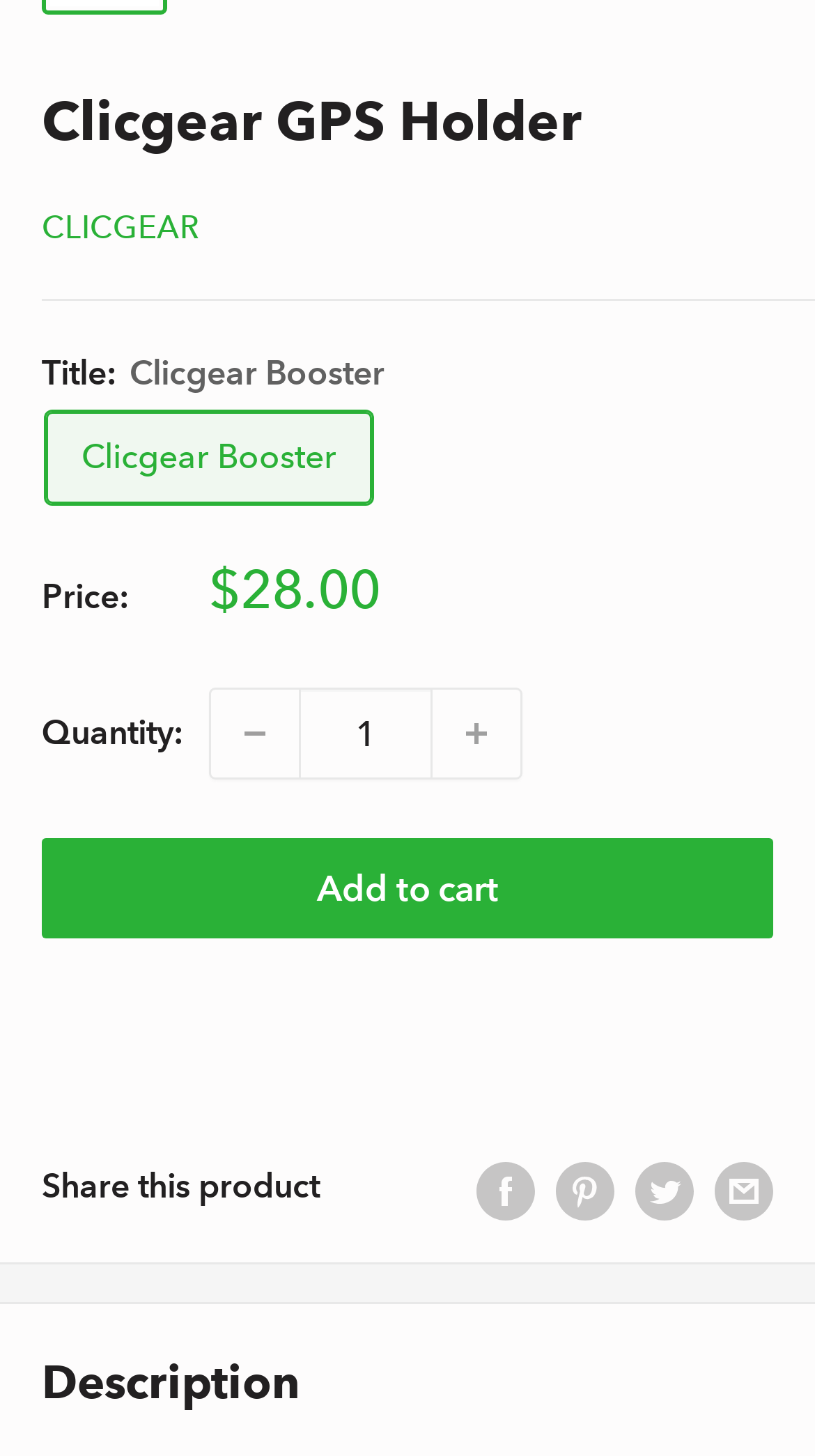Identify the bounding box coordinates for the UI element described as follows: "casino games". Ensure the coordinates are four float numbers between 0 and 1, formatted as [left, top, right, bottom].

None